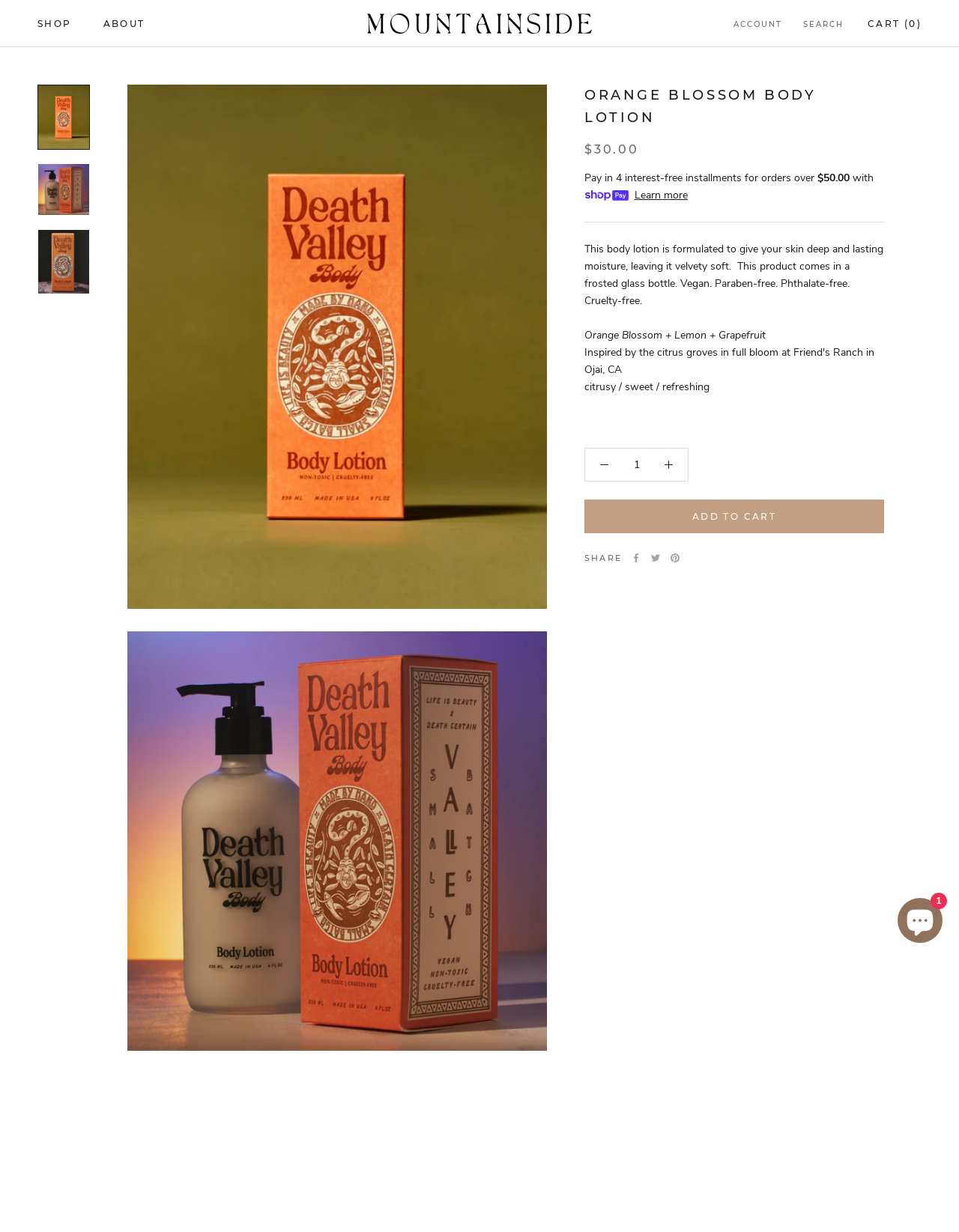Answer the question below with a single word or a brief phrase: 
What is the function of the button with the text 'ADD TO CART'?

Add product to cart